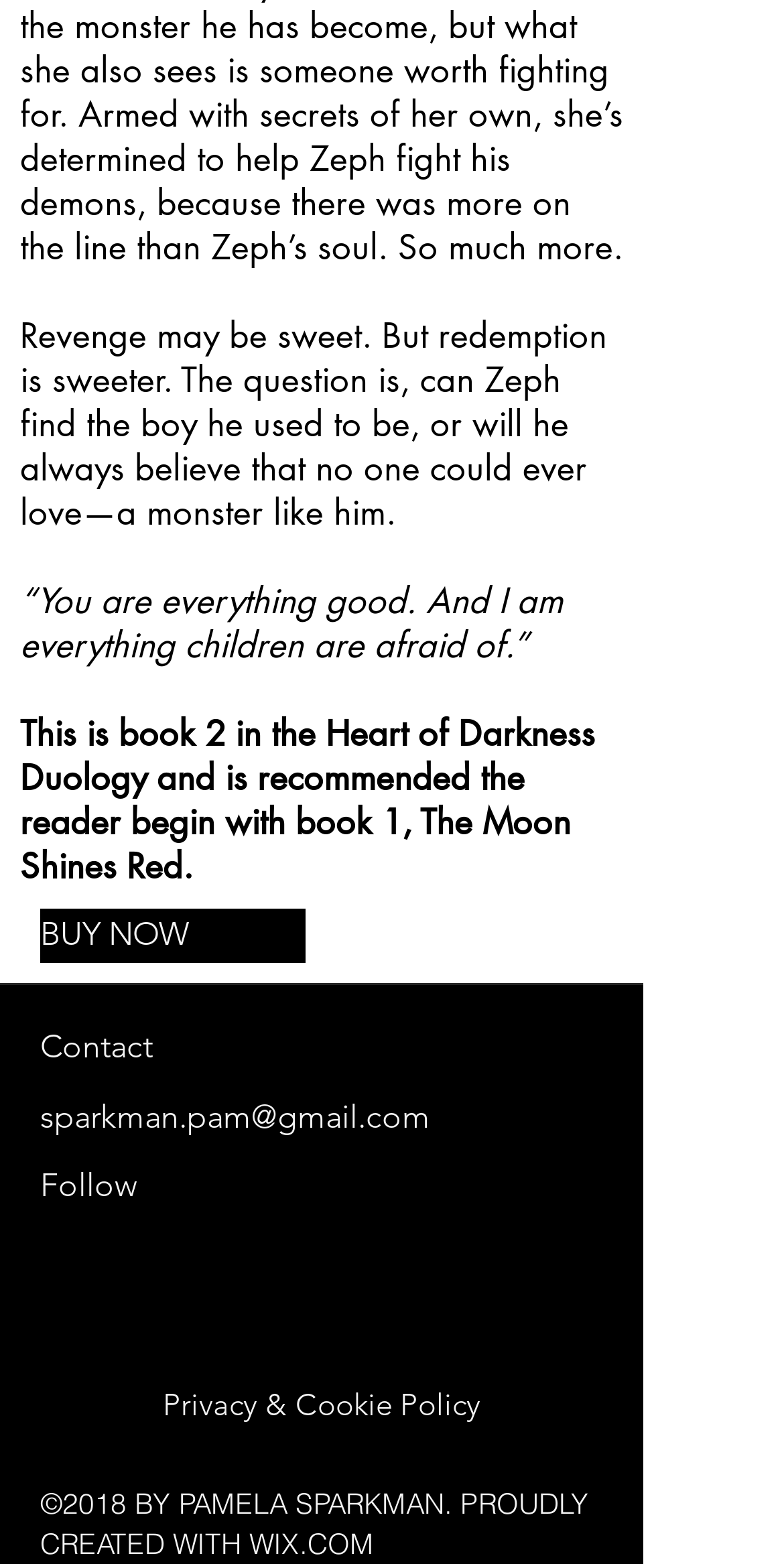Determine the bounding box coordinates for the region that must be clicked to execute the following instruction: "Click the 'BUY NOW' button".

[0.051, 0.581, 0.39, 0.615]